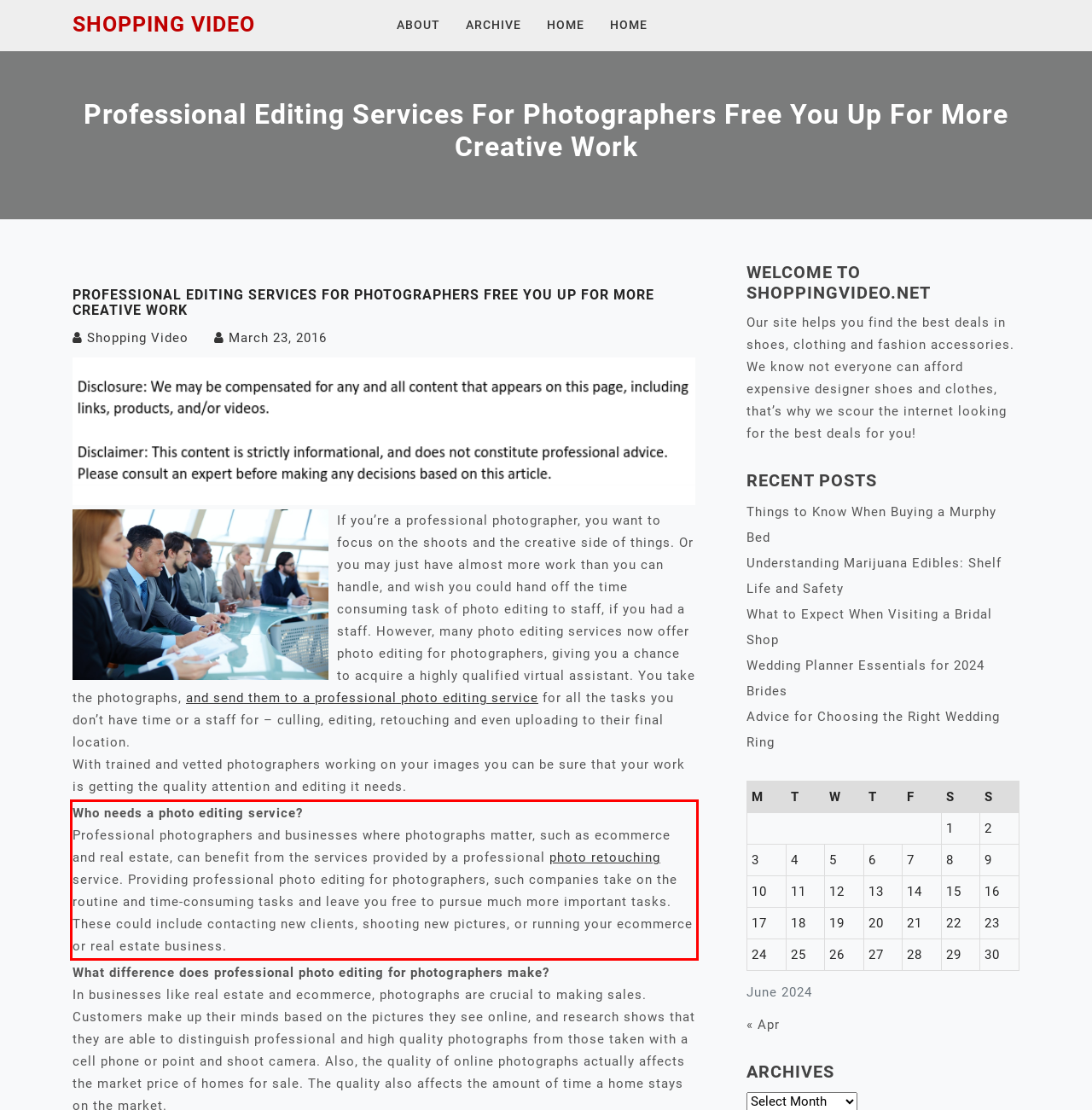Using the provided screenshot of a webpage, recognize and generate the text found within the red rectangle bounding box.

Who needs a photo editing service? Professional photographers and businesses where photographs matter, such as ecommerce and real estate, can benefit from the services provided by a professional photo retouching service. Providing professional photo editing for photographers, such companies take on the routine and time-consuming tasks and leave you free to pursue much more important tasks. These could include contacting new clients, shooting new pictures, or running your ecommerce or real estate business.